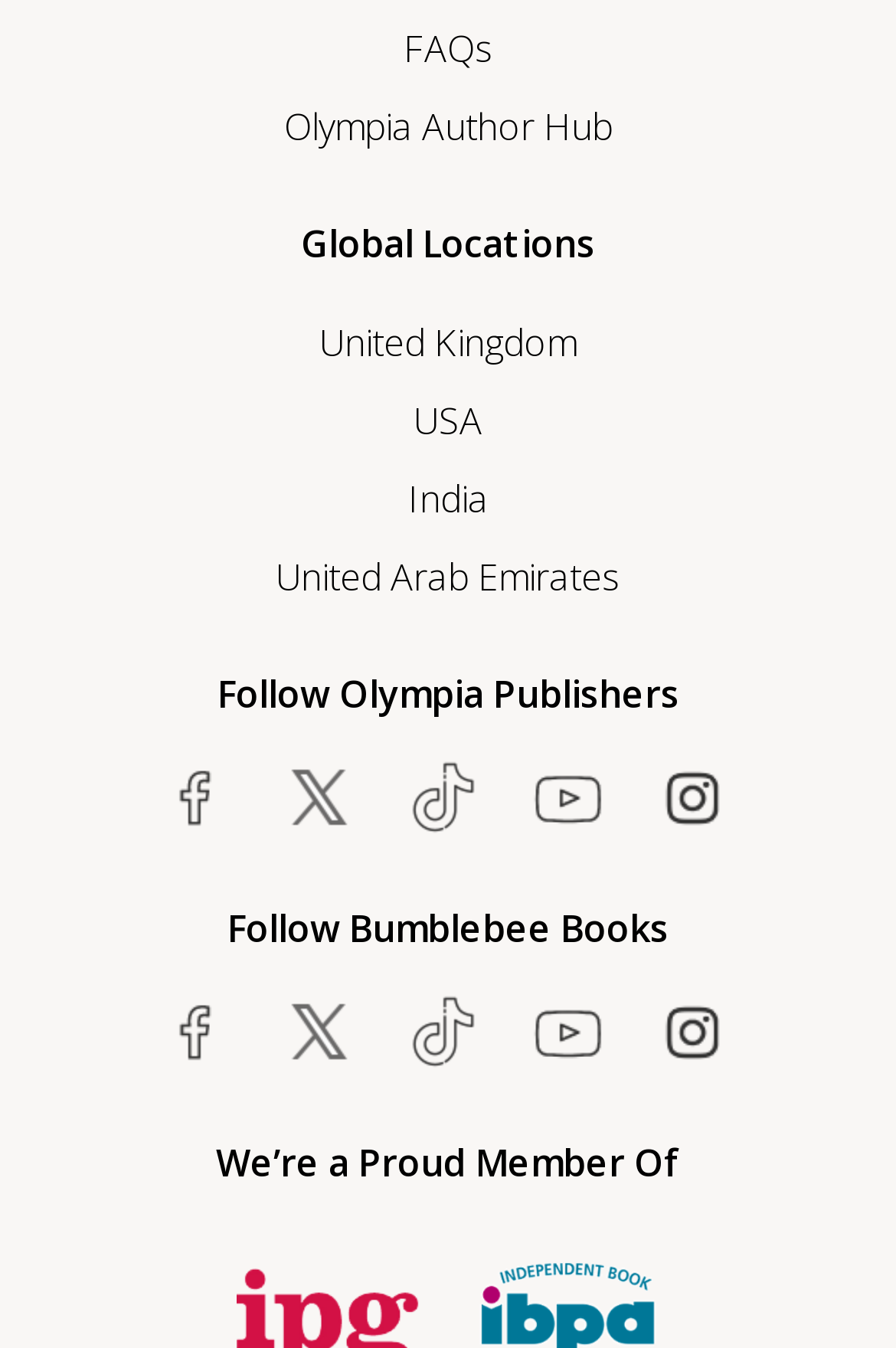Use a single word or phrase to answer the question:
What is the first location listed?

United Kingdom